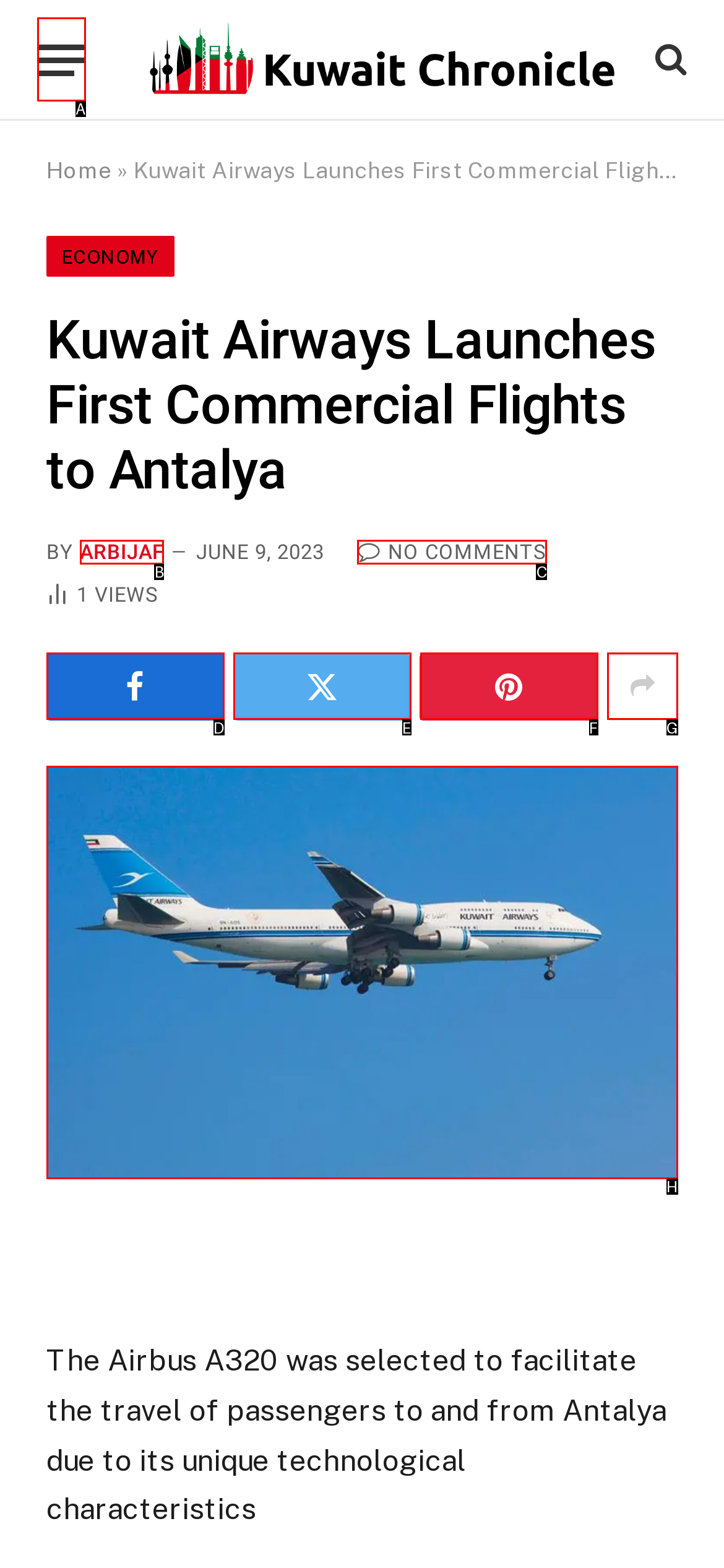Select the correct option based on the description: title="Show More Social Sharing"
Answer directly with the option’s letter.

G